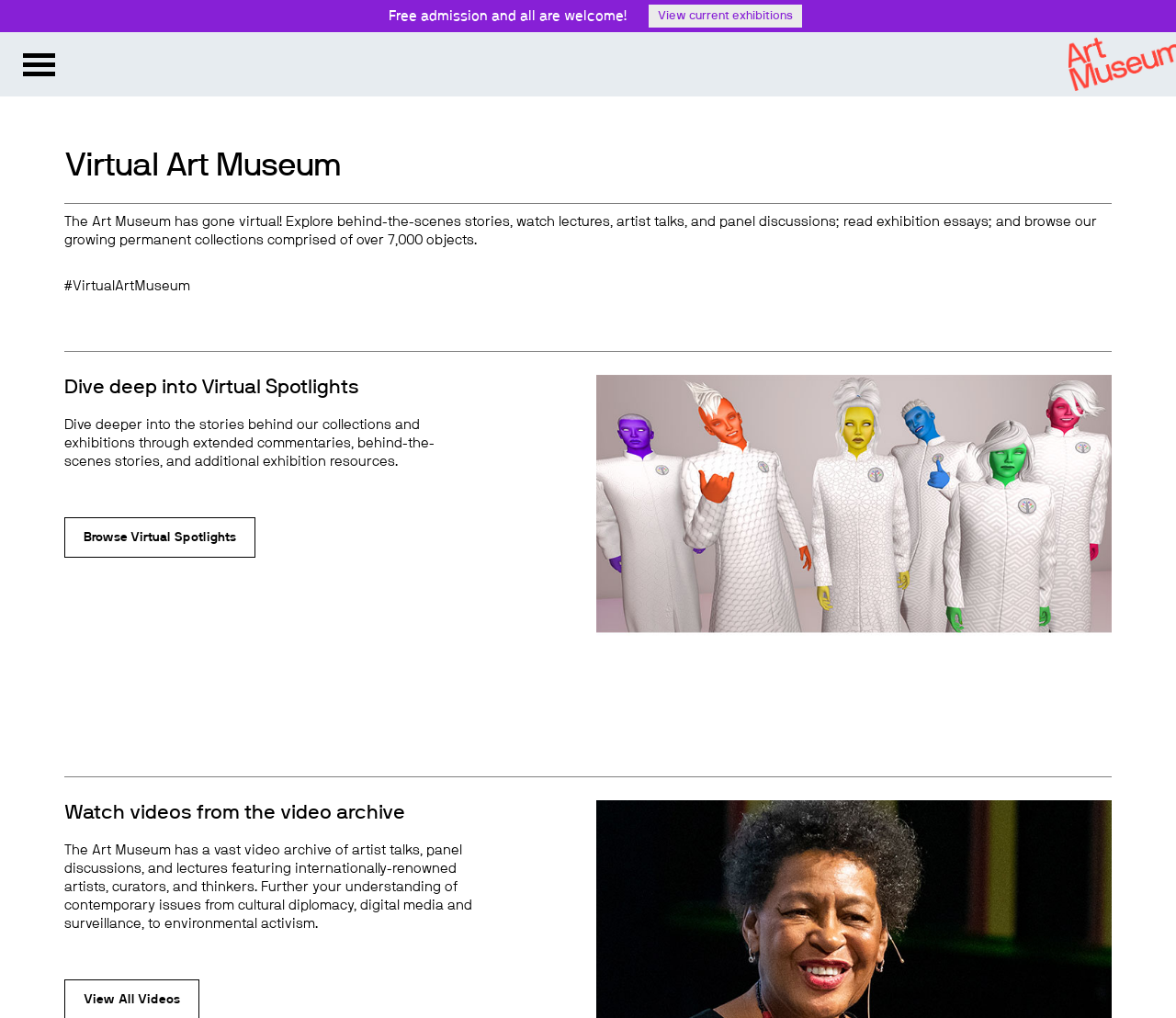Write a detailed summary of the webpage.

The webpage is about the Virtual Art Museum at the University of Toronto. At the top, there is a prominent announcement stating "Free admission and all are welcome!" followed by a link to "View current exhibitions" on the right side. 

On the top left, there is a menu link labeled "Menu". When expanded, it reveals a section with a heading "Virtual Art Museum" and a brief description of the virtual museum, explaining its features and content. Below this, there is a hashtag "#VirtualArtMuseum". 

Further down, there is a section titled "Dive deep into Virtual Spotlights" with a description of the extended resources available, including commentaries, behind-the-scenes stories, and exhibition resources. A link to "Browse Virtual Spotlights" is provided below. 

On the right side, there is a large image of "five technicolor animated people in futuristic coats" with a link to the same title. 

The webpage also features a section titled "Watch videos from the video archive" with a description of the video archive, which includes artist talks, panel discussions, and lectures on various topics such as cultural diplomacy, digital media, and environmental activism.